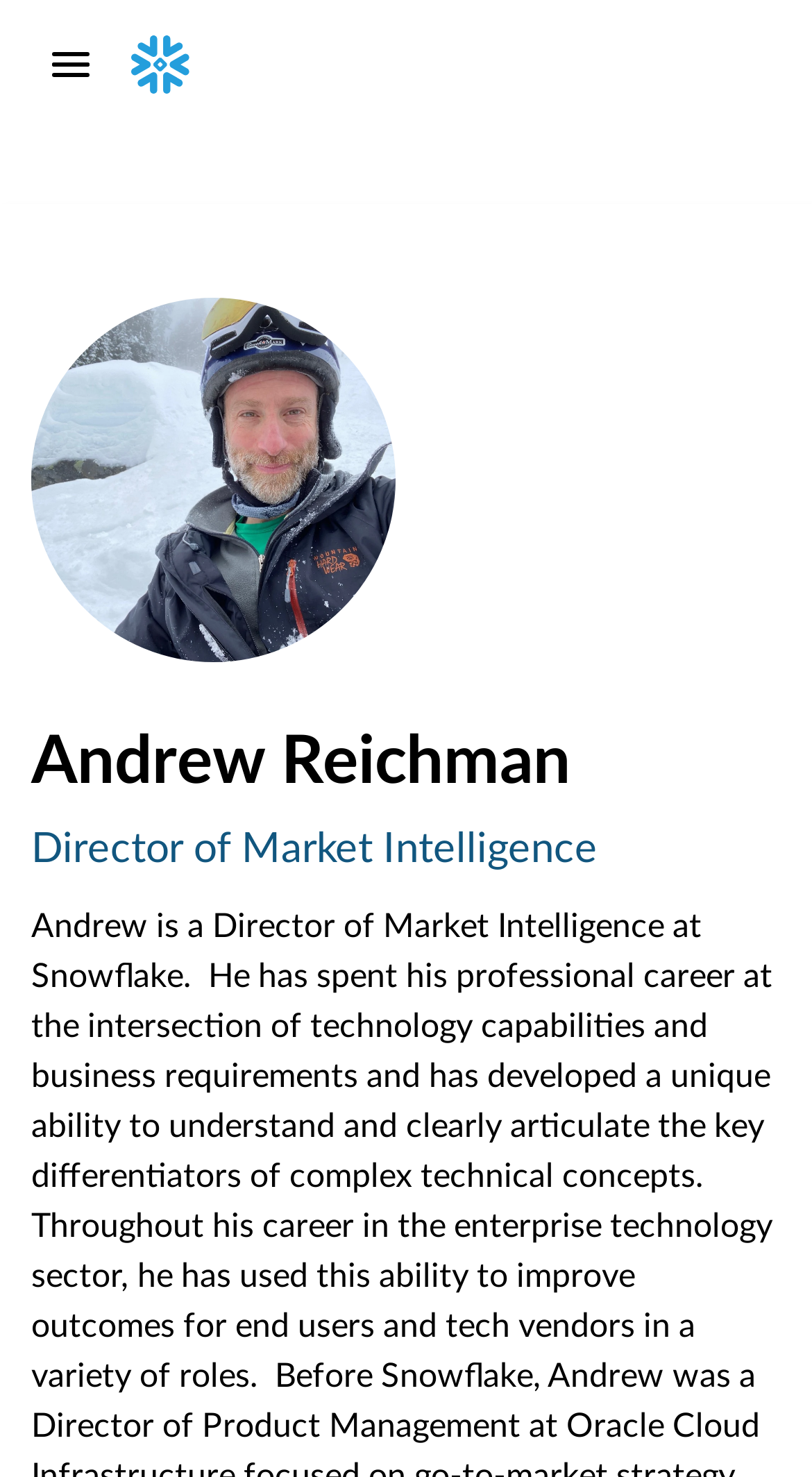What type of resources are available in the 'RECURSOS' section?
Using the information from the image, provide a comprehensive answer to the question.

In the 'RECURSOS' section, I can see links to resources such as Biblioteca de recursos, Desenvolvedores, Quickstarts, Documentação, Laboratórios práticos, Treinamento, Guias, and Glossário, which suggests that the section provides various resources for users.